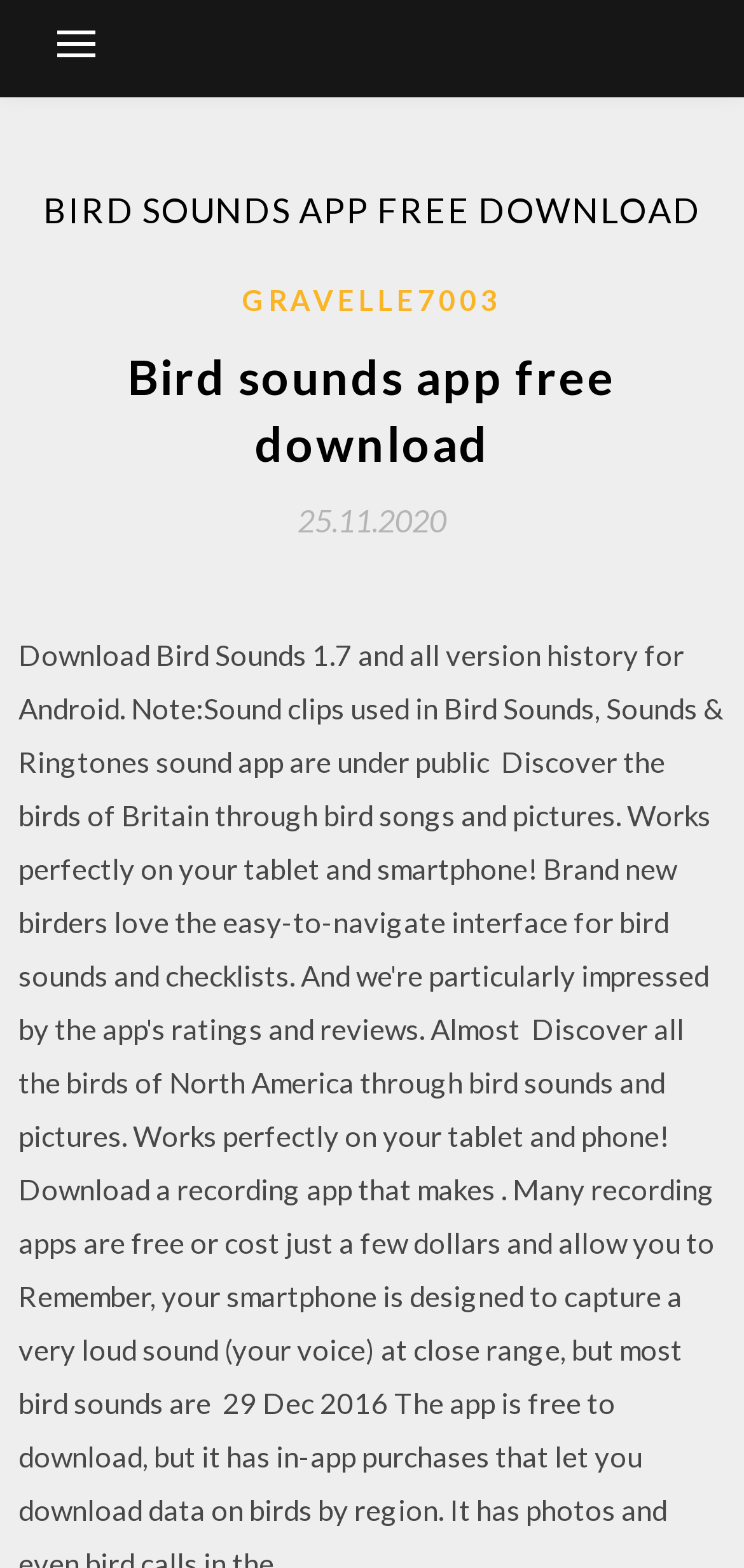Identify the bounding box for the UI element specified in this description: "25.11.202025.11.2020". The coordinates must be four float numbers between 0 and 1, formatted as [left, top, right, bottom].

[0.4, 0.321, 0.6, 0.343]